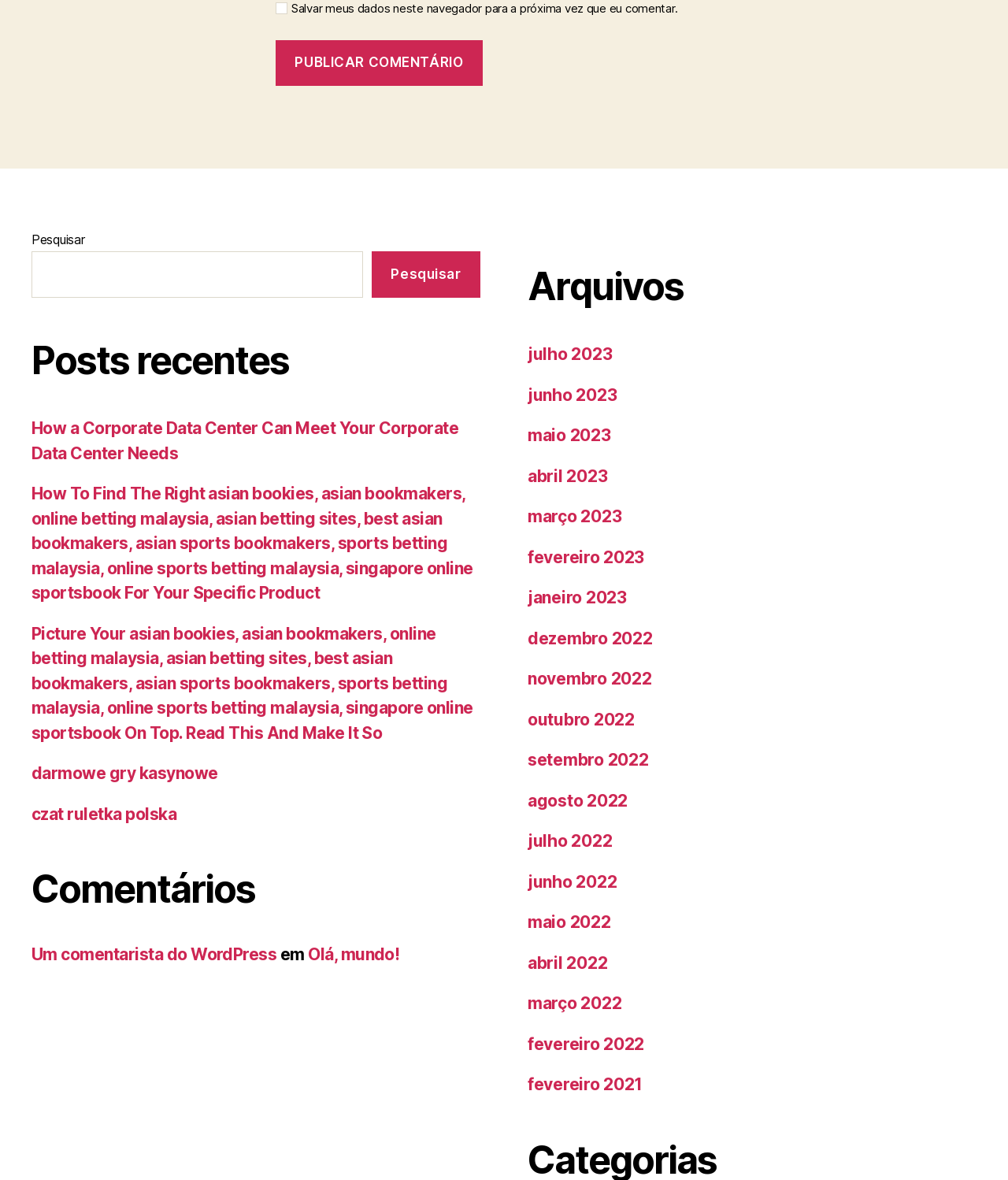Use a single word or phrase to answer the question: What is the purpose of the checkbox?

Save data